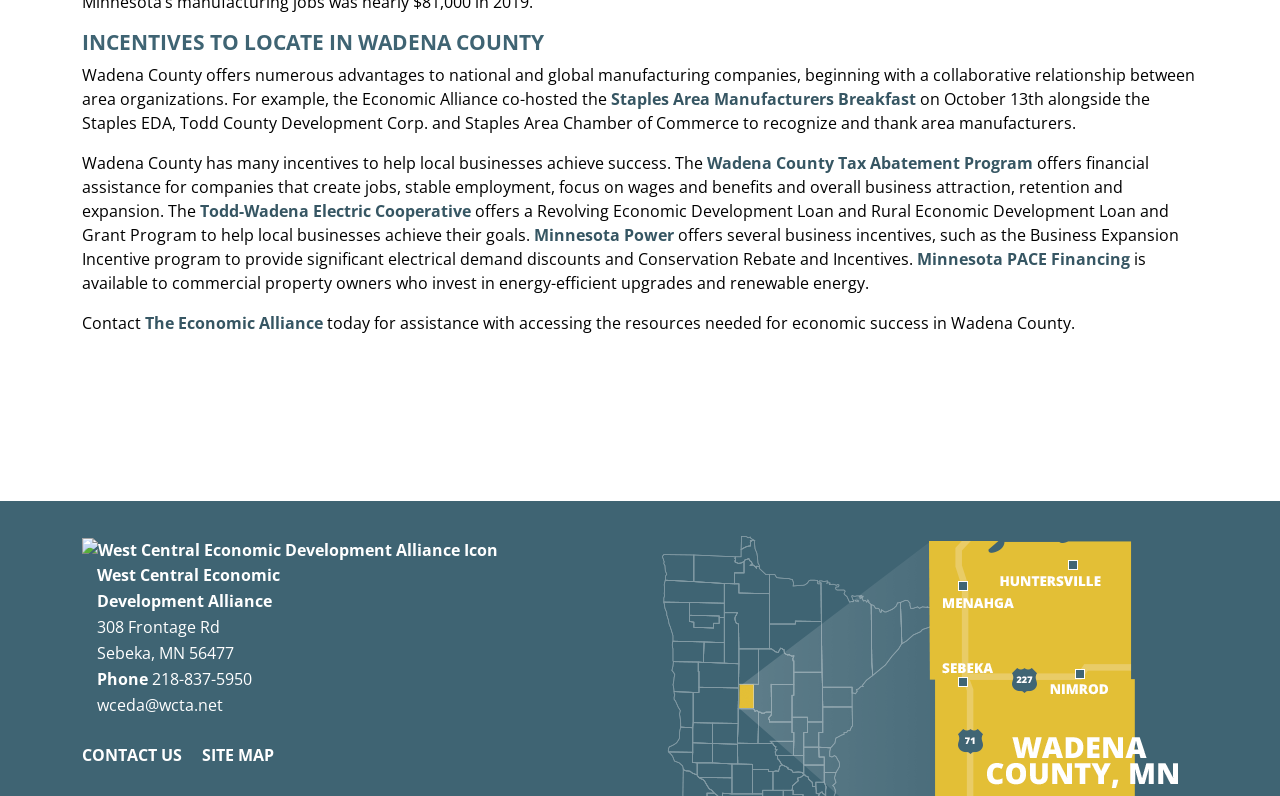Bounding box coordinates should be in the format (top-left x, top-left y, bottom-right x, bottom-right y) and all values should be floating point numbers between 0 and 1. Determine the bounding box coordinate for the UI element described as: wceda@wcta.net

[0.076, 0.872, 0.174, 0.9]